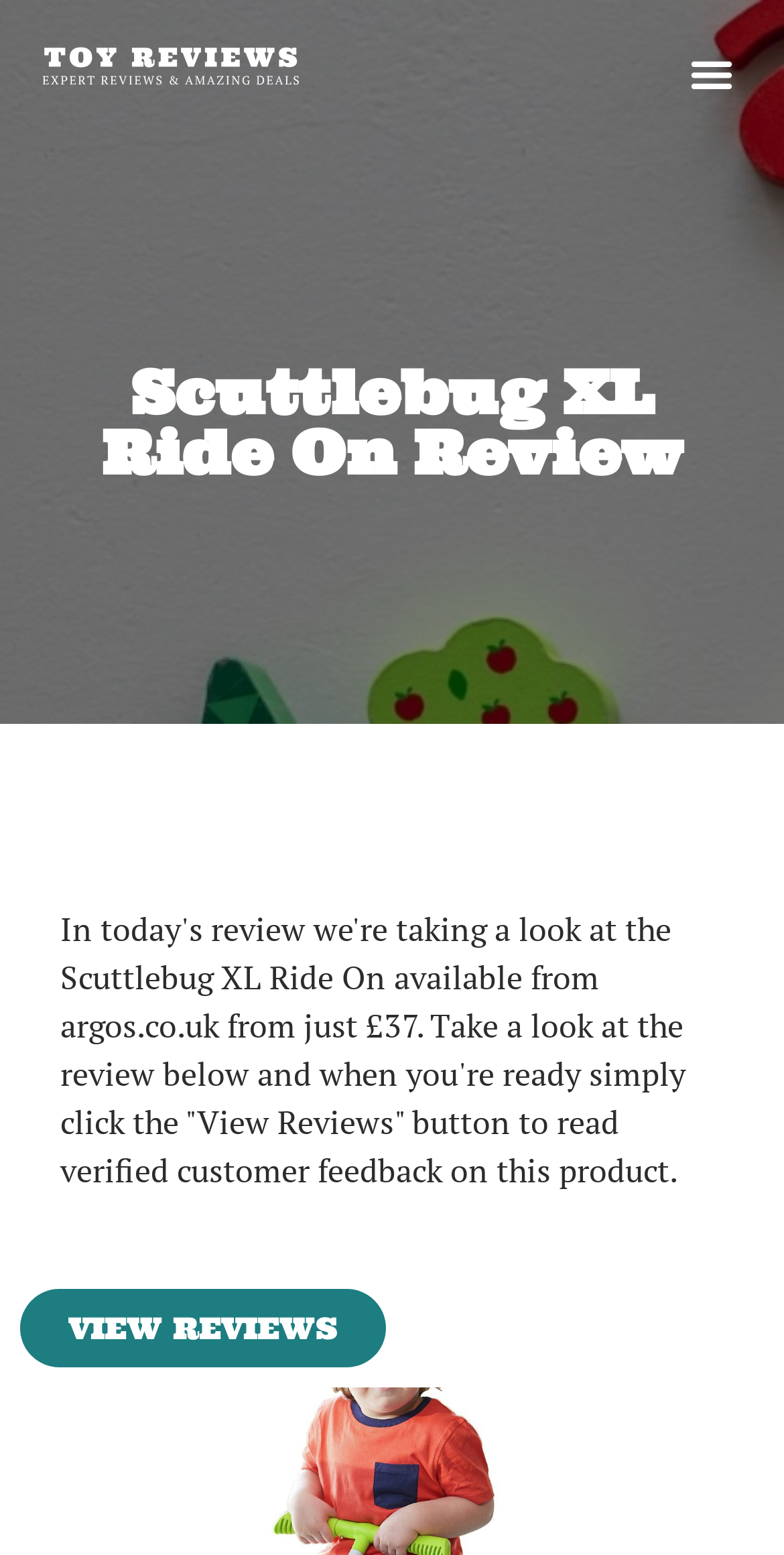For the following element description, predict the bounding box coordinates in the format (top-left x, top-left y, bottom-right x, bottom-right y). All values should be floating point numbers between 0 and 1. Description: Menu

[0.864, 0.026, 0.949, 0.069]